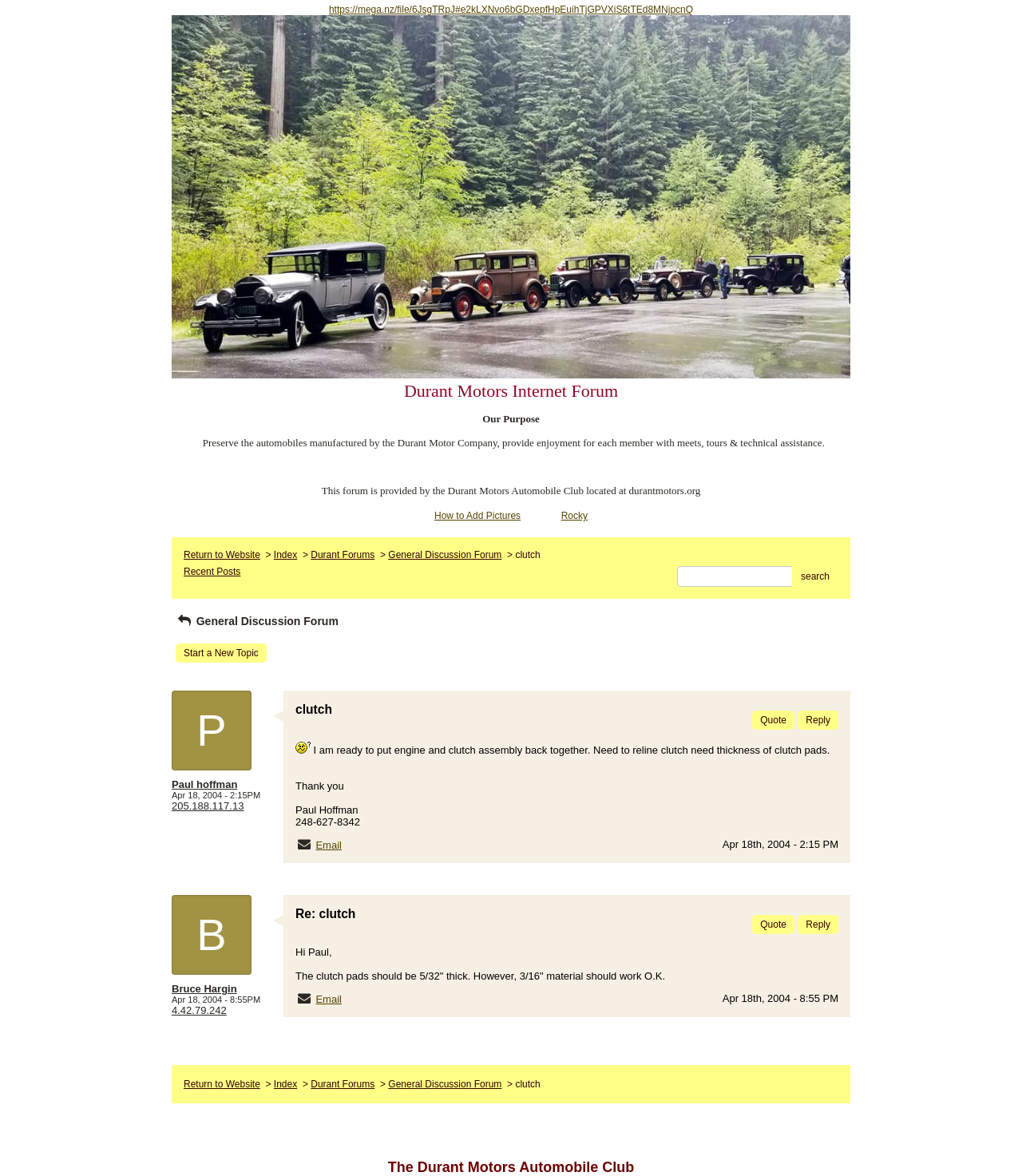Locate the bounding box for the described UI element: "Recent Posts". Ensure the coordinates are four float numbers between 0 and 1, formatted as [left, top, right, bottom].

[0.18, 0.481, 0.235, 0.491]